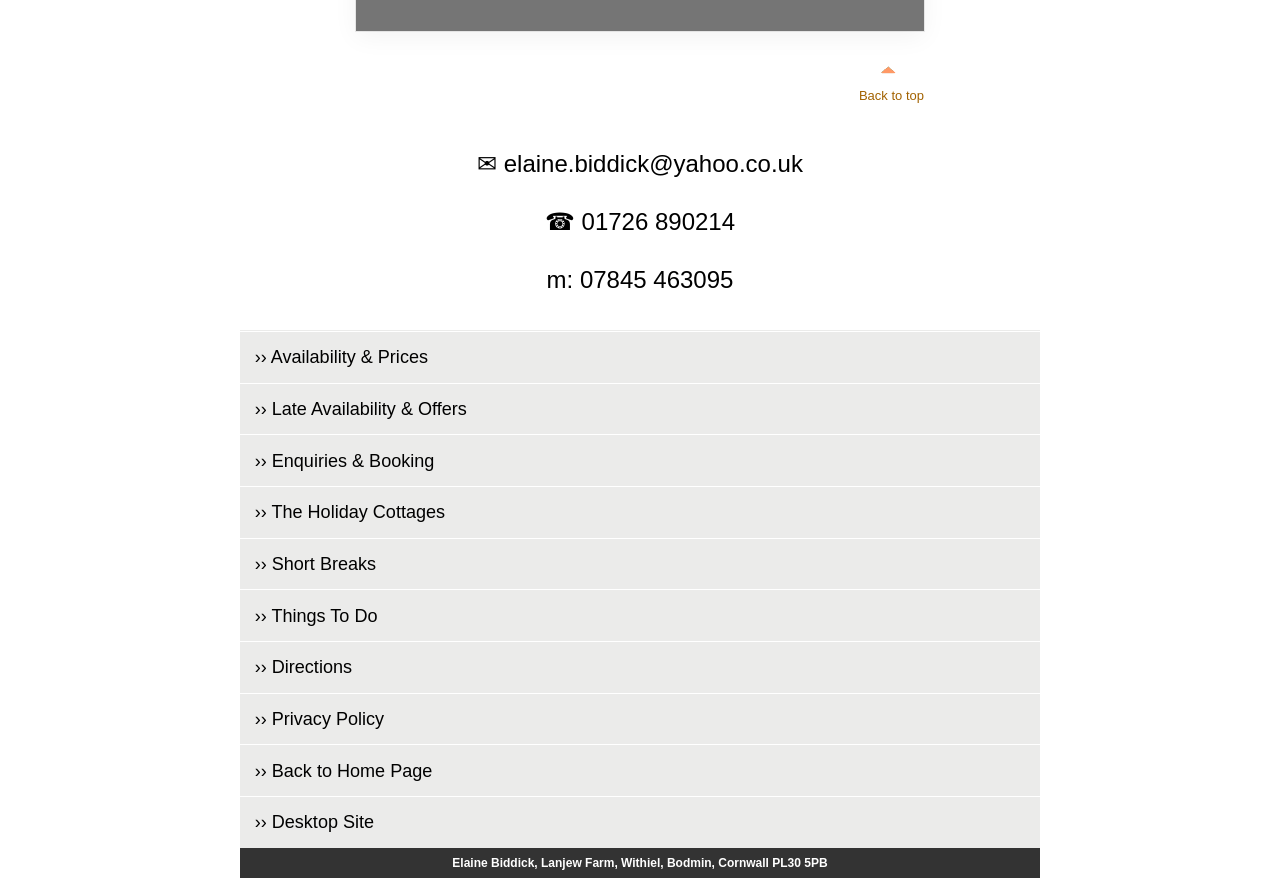Provide a one-word or short-phrase answer to the question:
What is the address of Lanjew Farm?

Lanjew Farm, Withiel, Bodmin, Cornwall PL30 5PB